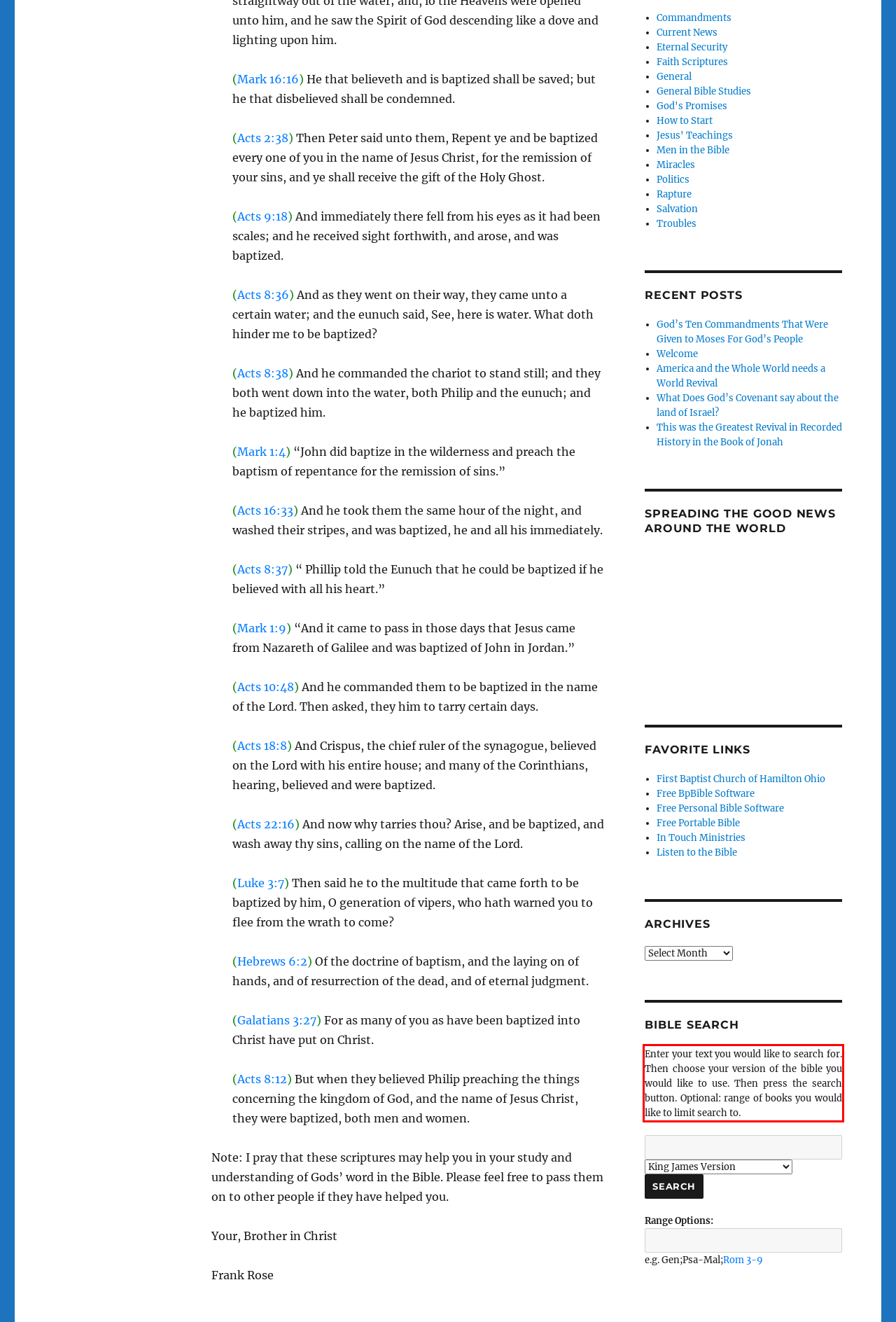Examine the webpage screenshot, find the red bounding box, and extract the text content within this marked area.

Enter your text you would like to search for. Then choose your version of the bible you would like to use. Then press the search button. Optional: range of books you would like to limit search to.